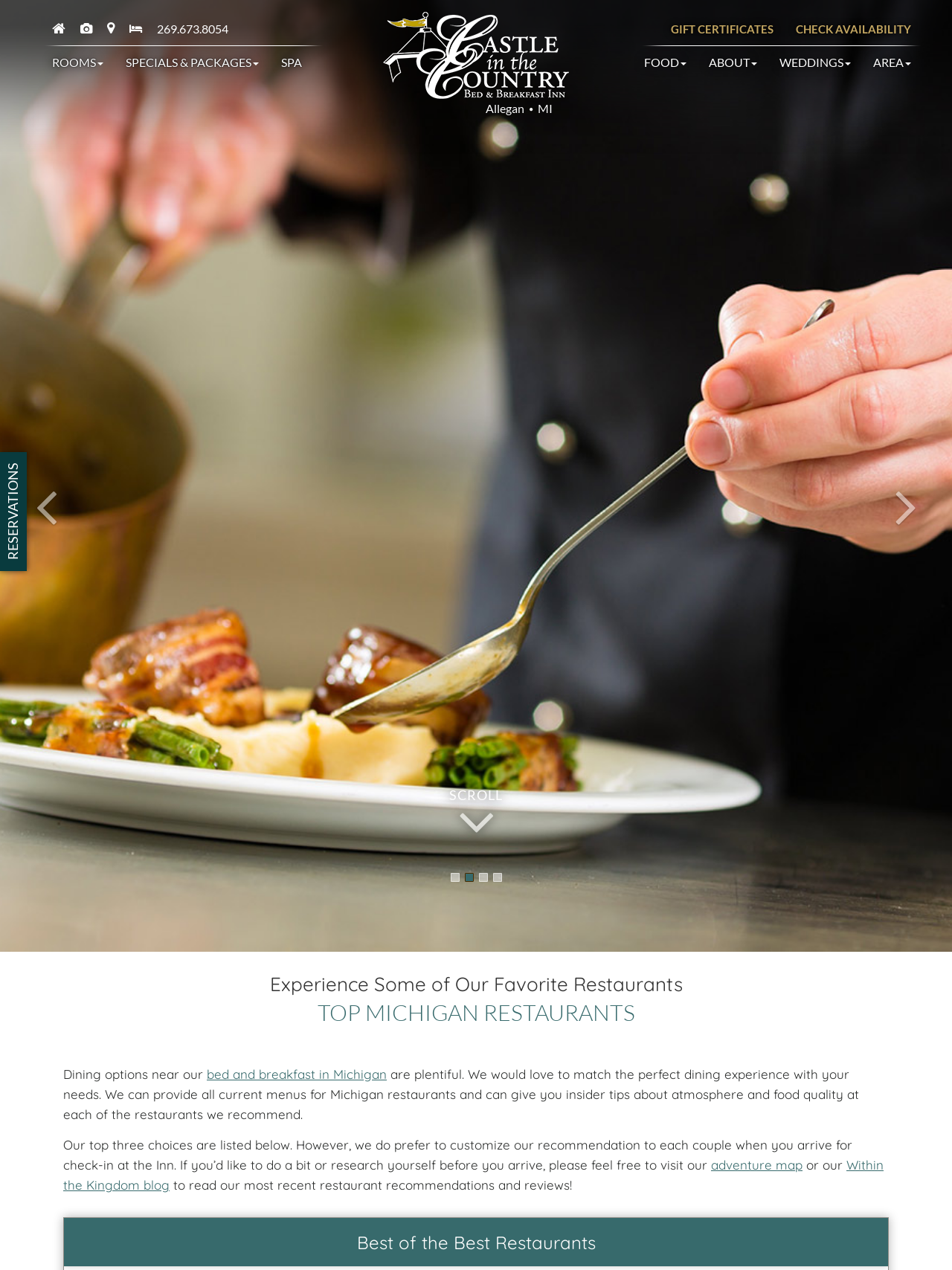Locate the bounding box coordinates of the region to be clicked to comply with the following instruction: "Make a 'RESERVATIONS'". The coordinates must be four float numbers between 0 and 1, in the form [left, top, right, bottom].

[0.0, 0.356, 0.028, 0.45]